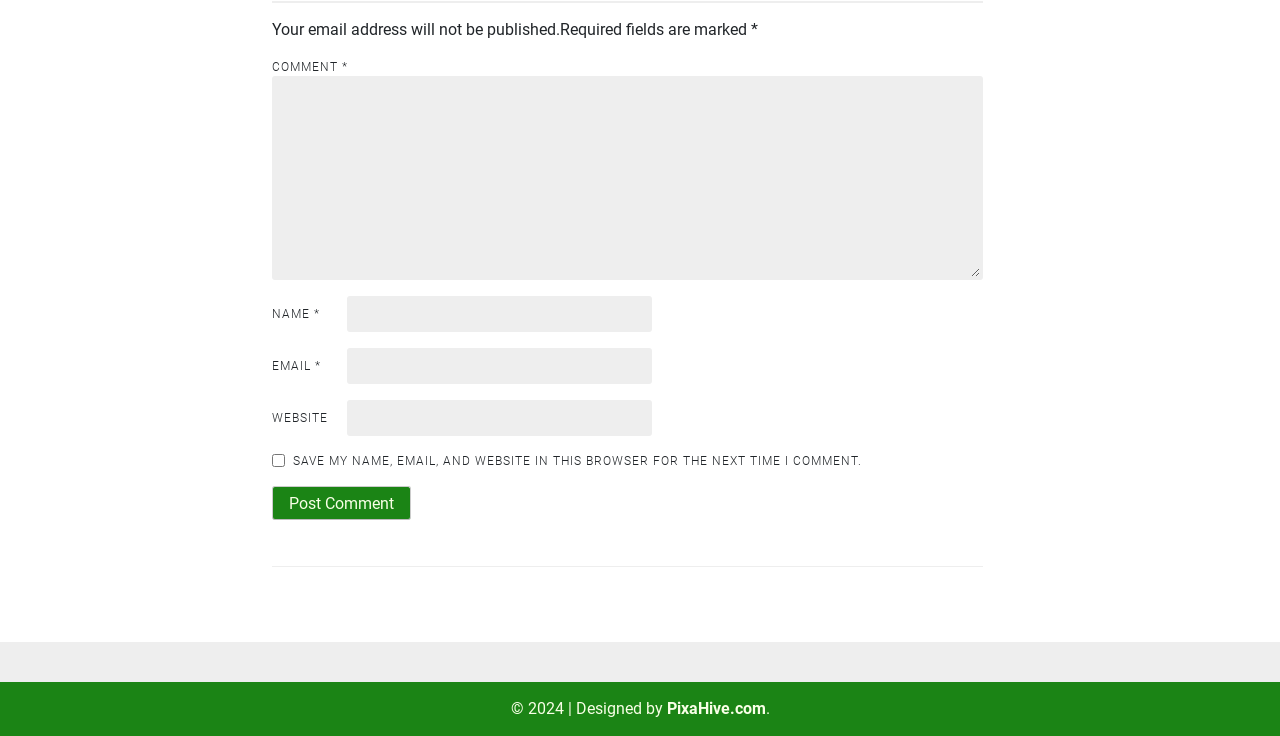Give the bounding box coordinates for this UI element: "parent_node: EMAIL * aria-describedby="email-notes" name="email"". The coordinates should be four float numbers between 0 and 1, arranged as [left, top, right, bottom].

[0.271, 0.472, 0.509, 0.521]